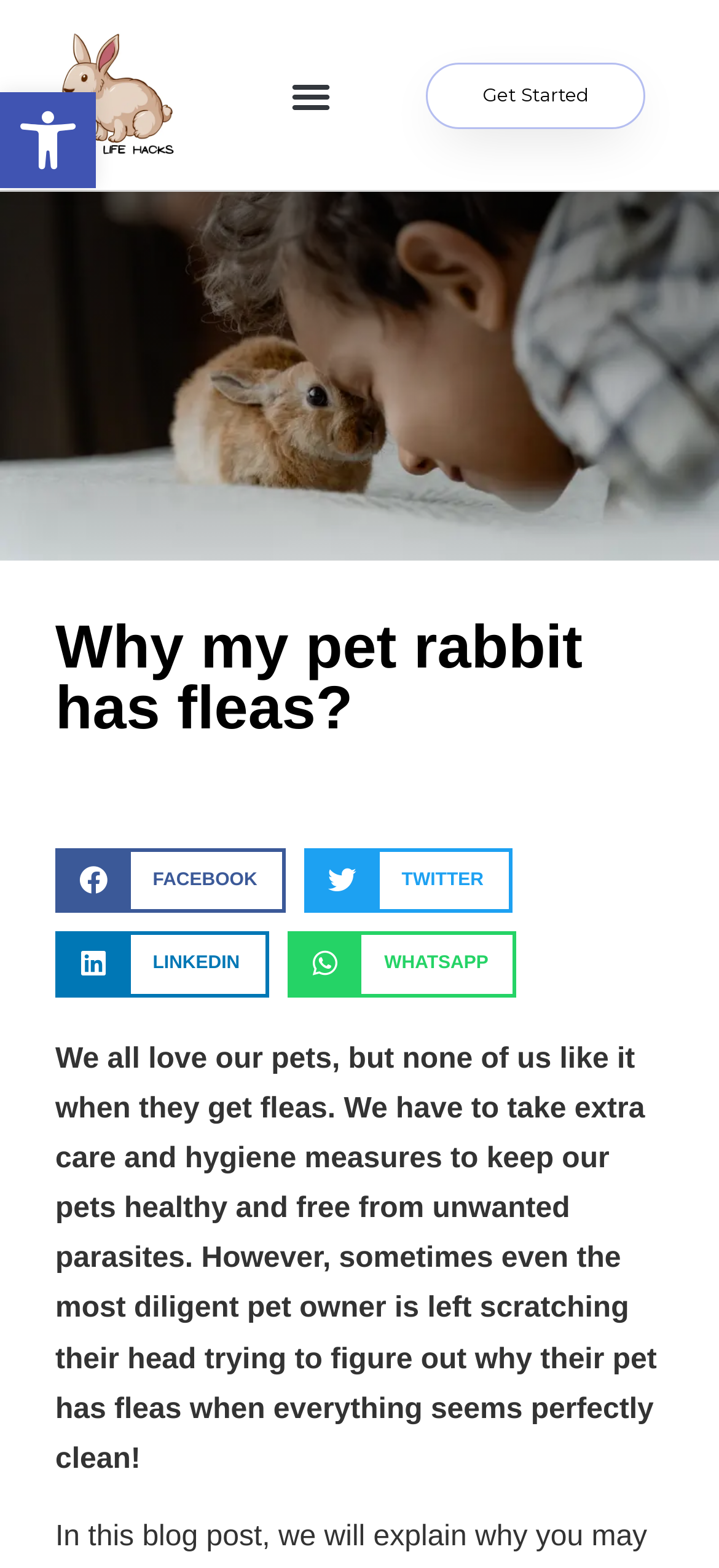Show the bounding box coordinates of the region that should be clicked to follow the instruction: "view aesthetic page."

None